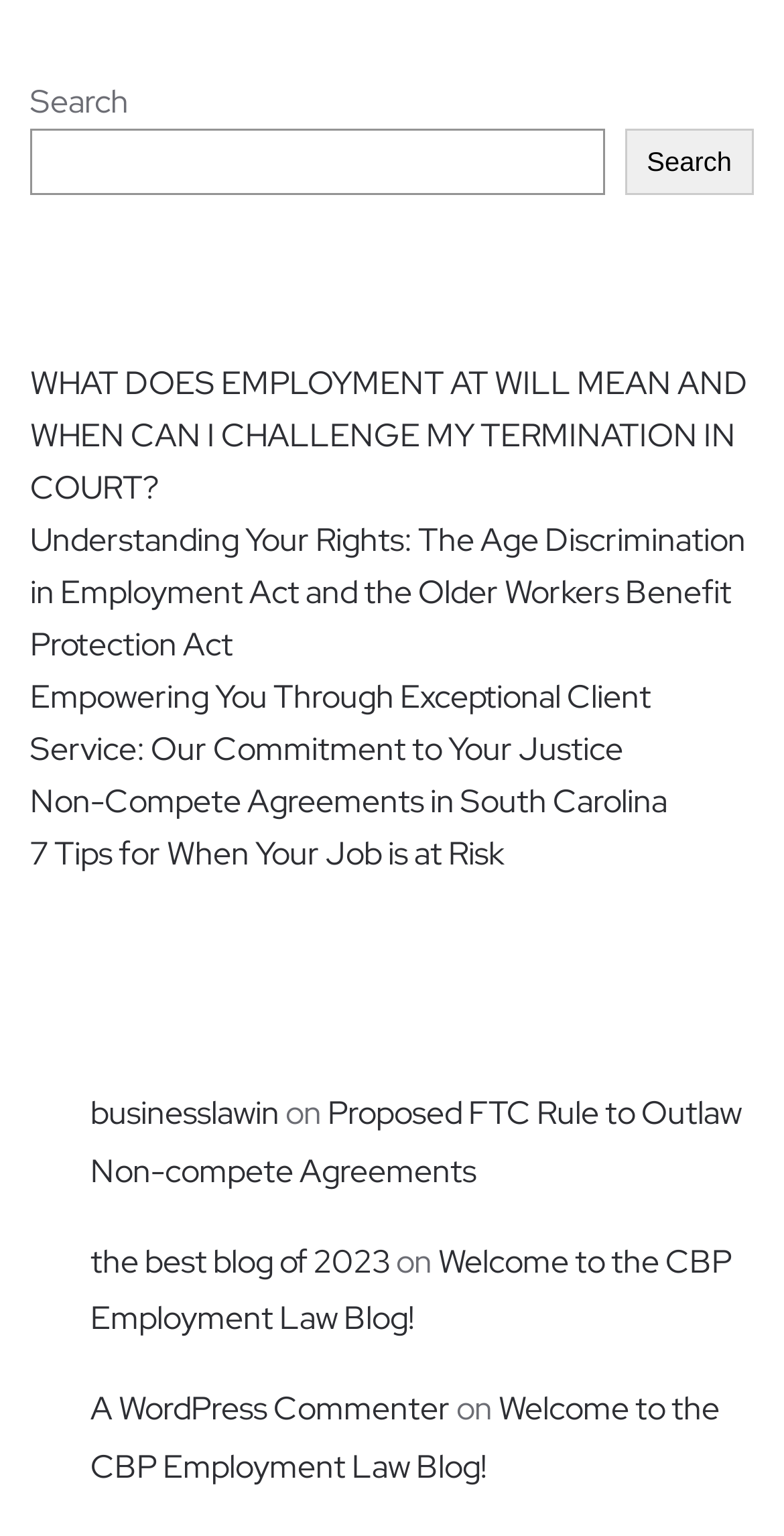Find the bounding box of the UI element described as follows: "the best blog of 2023".

[0.115, 0.807, 0.497, 0.835]